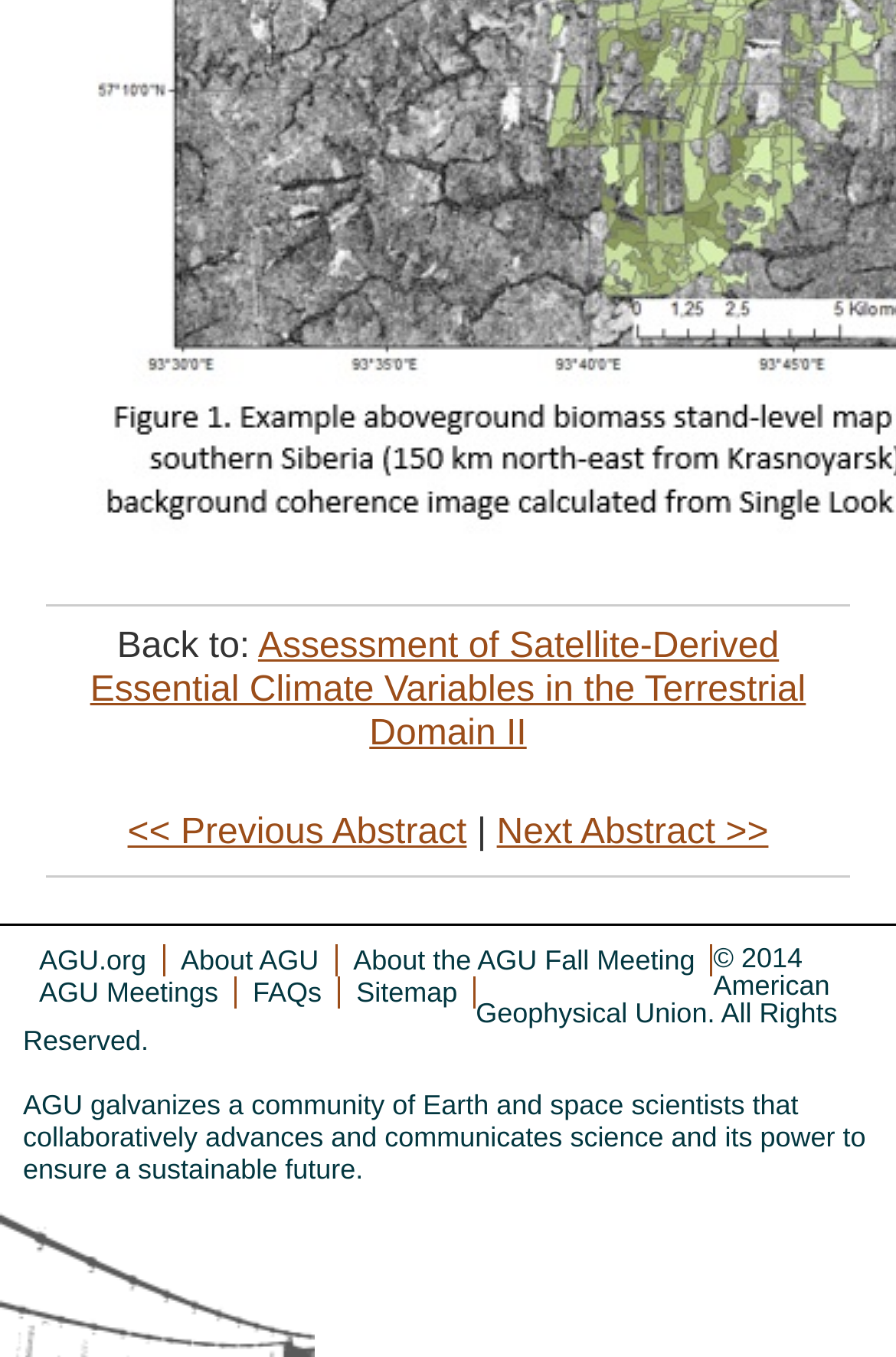Kindly determine the bounding box coordinates for the area that needs to be clicked to execute this instruction: "view next abstract".

[0.554, 0.6, 0.858, 0.629]